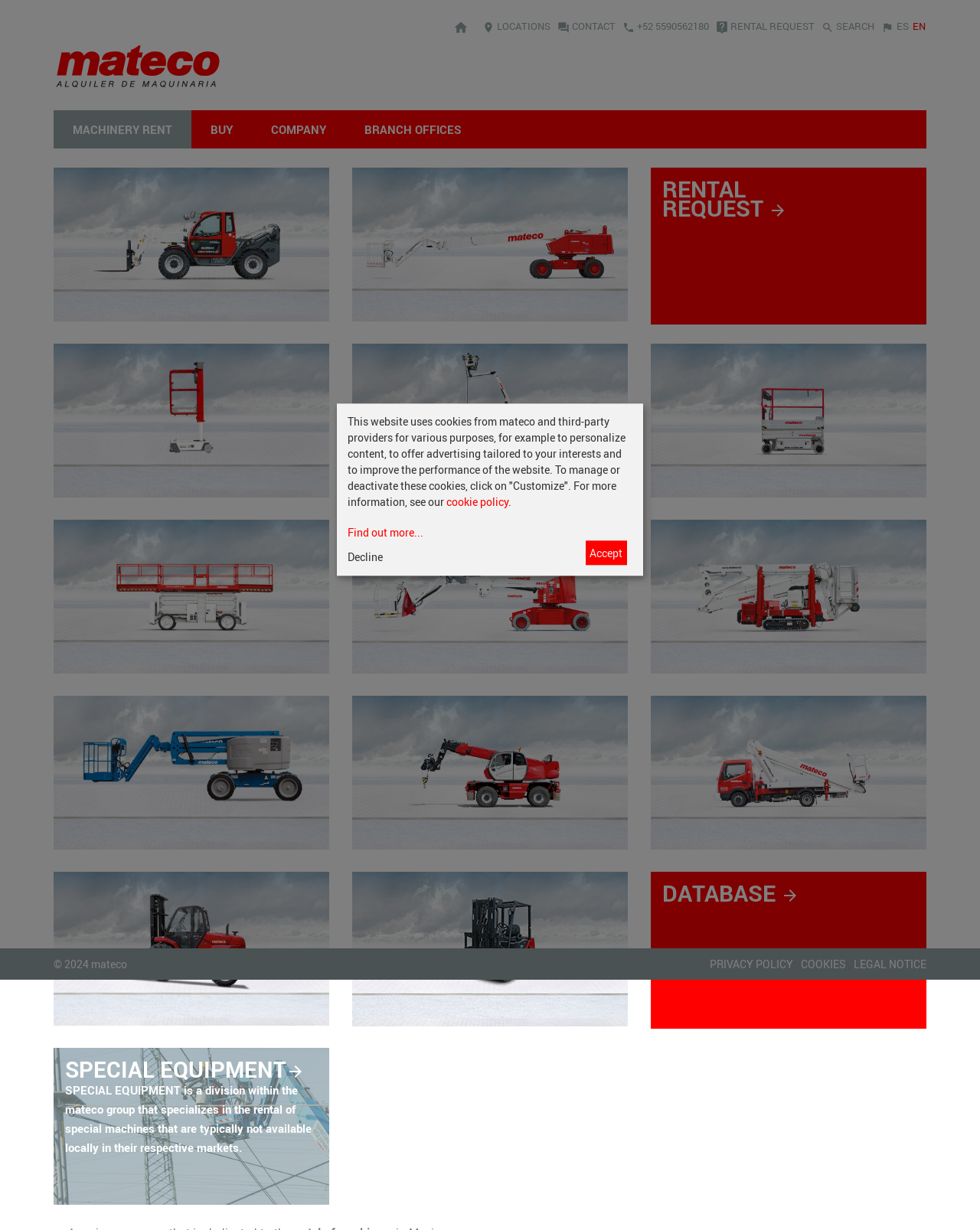Please identify the coordinates of the bounding box for the clickable region that will accomplish this instruction: "Contact the company".

[0.569, 0.016, 0.628, 0.027]